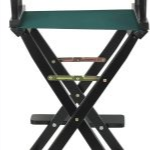Please answer the following question using a single word or phrase: 
Can the chair be stored conveniently?

yes